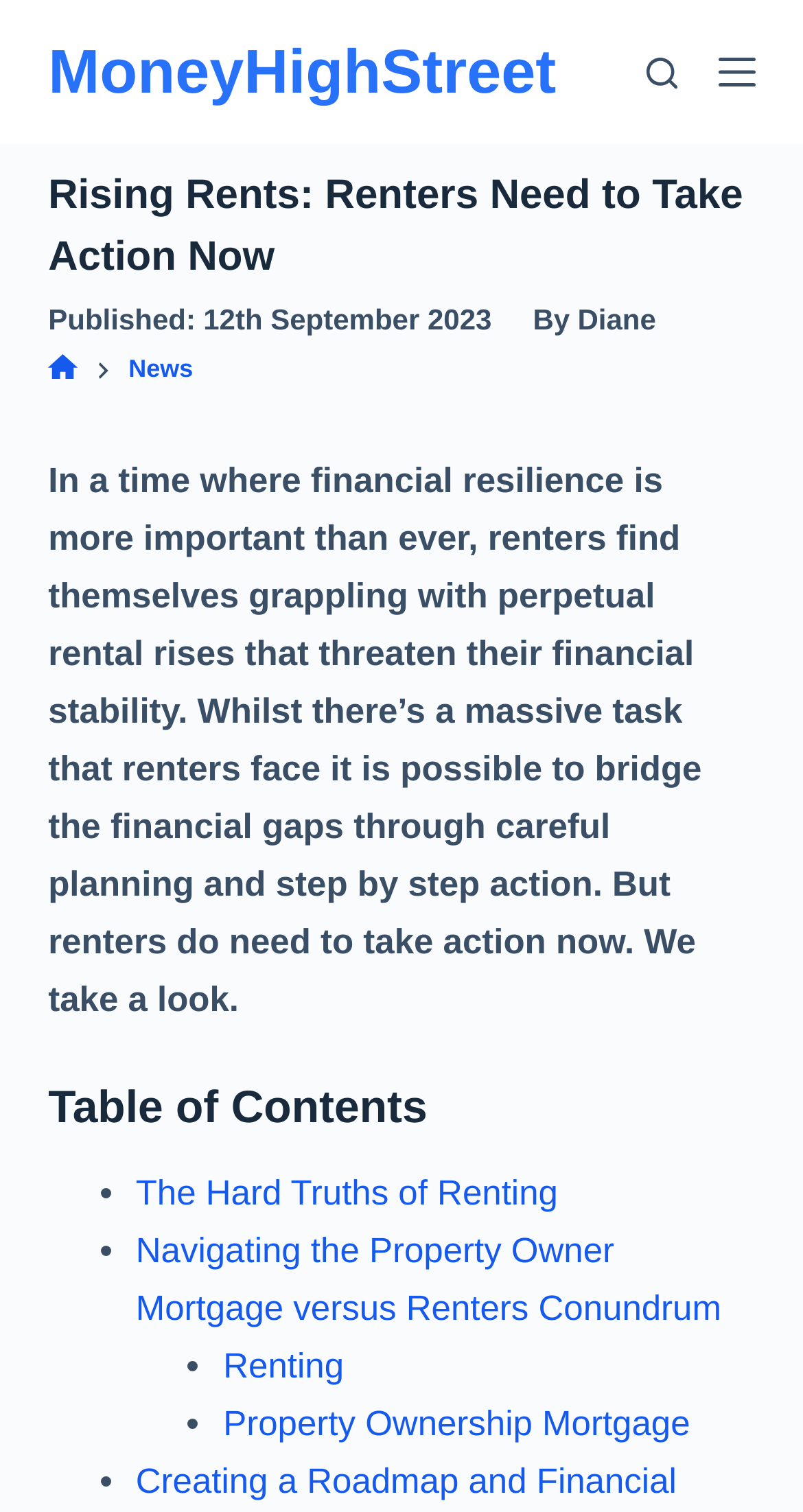Determine the bounding box coordinates of the region that needs to be clicked to achieve the task: "read the article by Diane".

[0.719, 0.2, 0.817, 0.222]